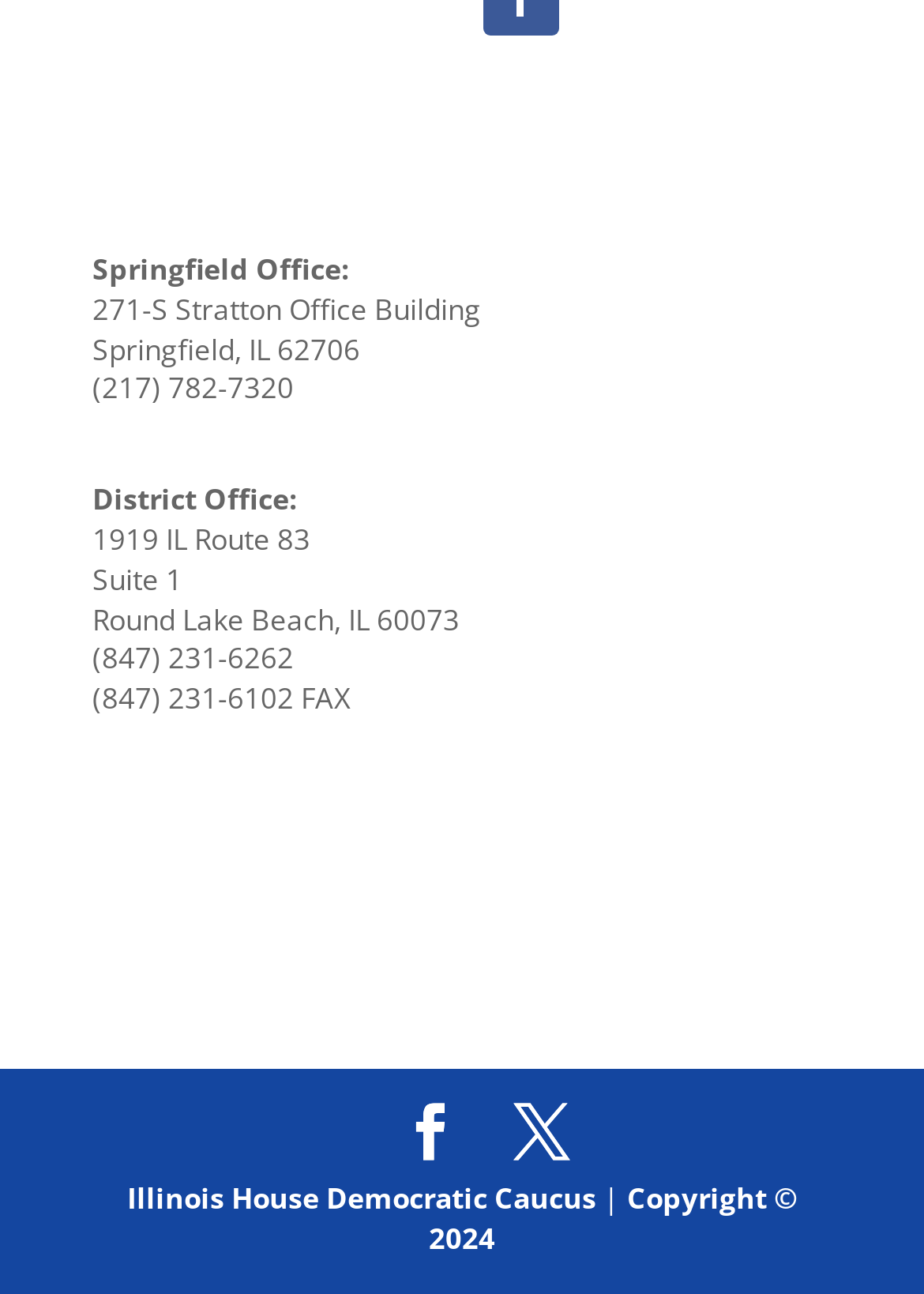How many social media links are present on the webpage?
Refer to the image and provide a one-word or short phrase answer.

2